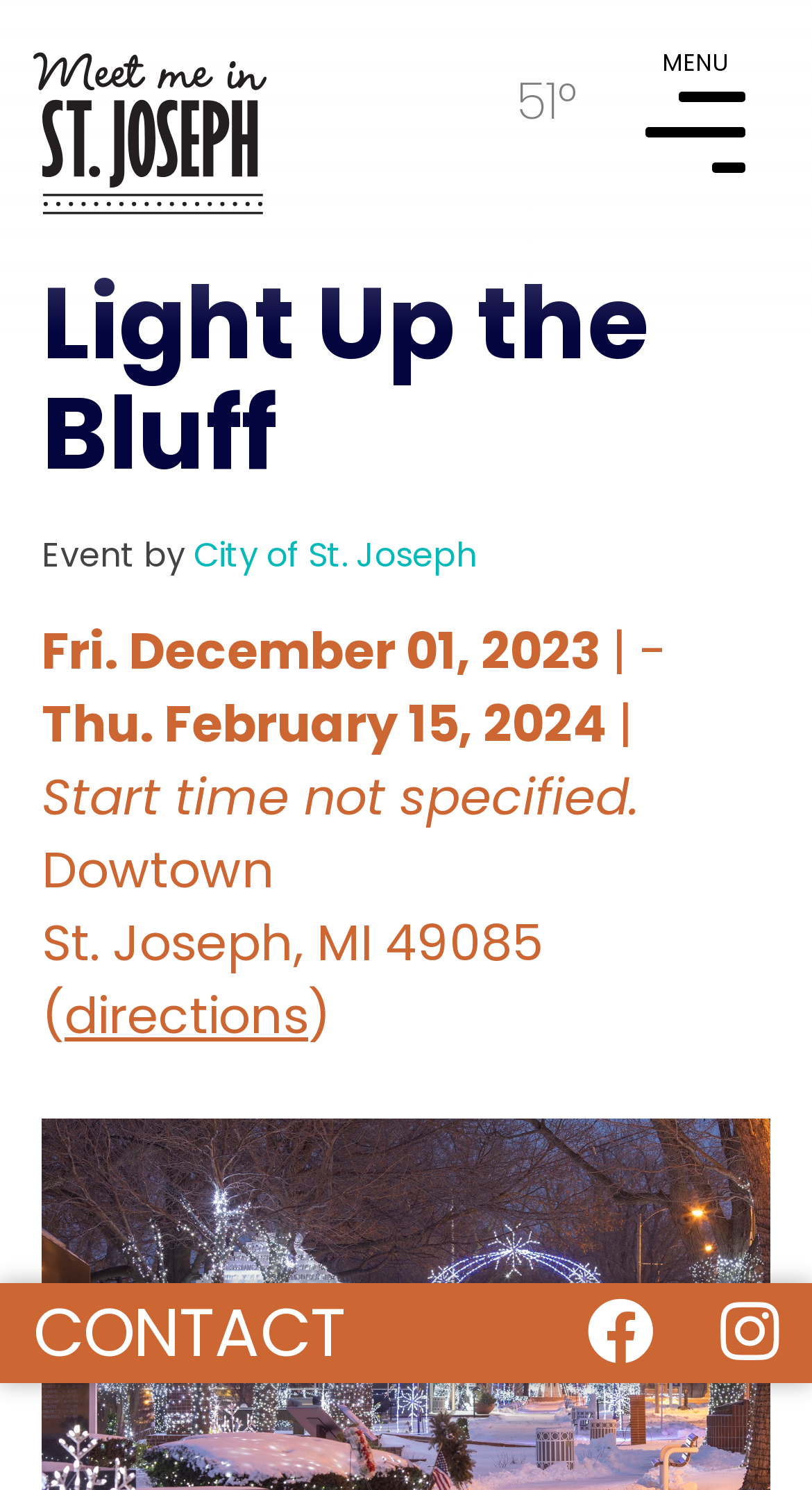What is the location of the event?
Can you provide a detailed and comprehensive answer to the question?

The location of the event can be found in the static text elements which are located below the event name. The text 'Downtown' is followed by 'St. Joseph' and then the zip code '49085'.